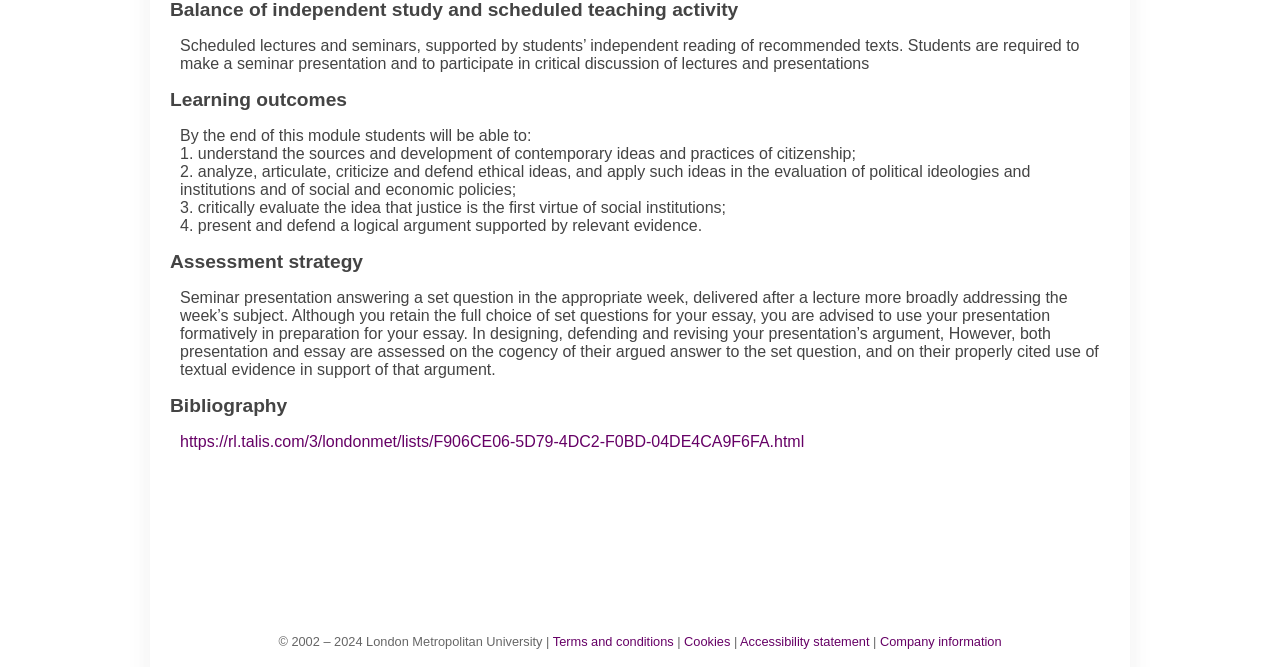Determine the bounding box coordinates of the UI element described below. Use the format (top-left x, top-left y, bottom-right x, bottom-right y) with floating point numbers between 0 and 1: https://rl.talis.com/3/londonmet/lists/F906CE06-5D79-4DC2-F0BD-04DE4CA9F6FA.html

[0.141, 0.649, 0.628, 0.674]